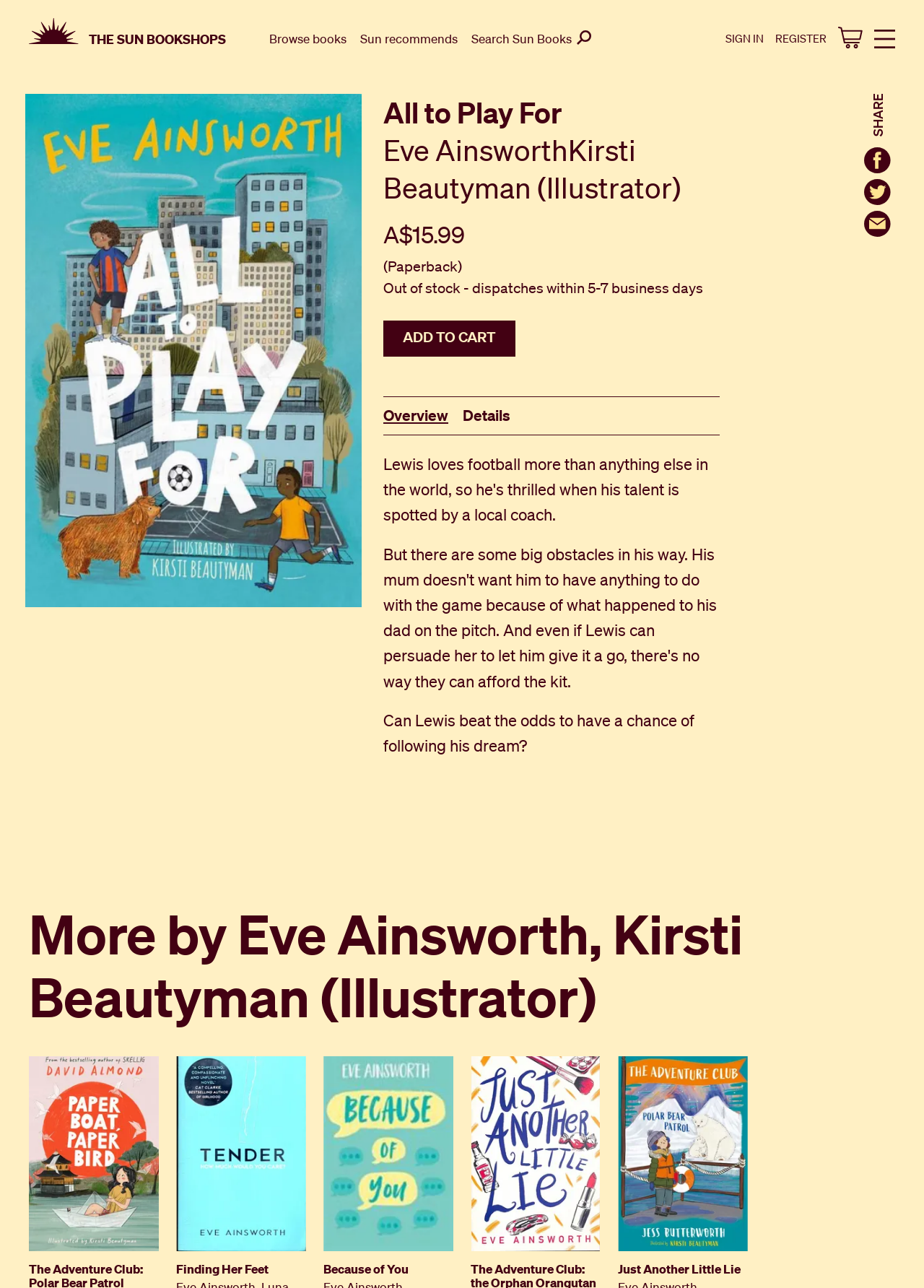Provide a thorough and detailed response to the question by examining the image: 
What are the other books by the same author?

I found the other books by the same author by looking at the heading elements on the webpage. Specifically, I found the headings 'Finding Her Feet', 'Because of You', and 'Just Another Little Lie' which are located below the 'More by Eve Ainsworth, Kirsti Beautyman (Illustrator)' heading, indicating that these are other books by the same author.